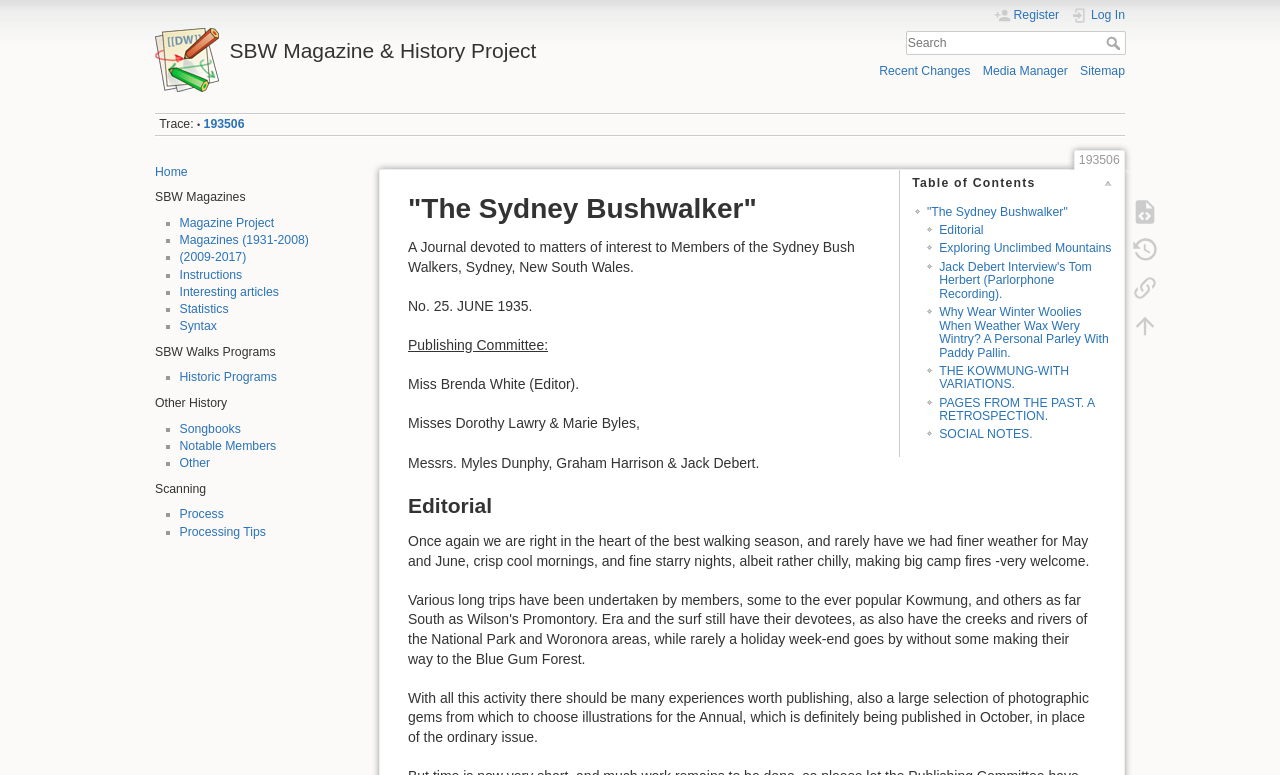Respond to the question below with a single word or phrase:
What is the month of publication of the magazine?

June